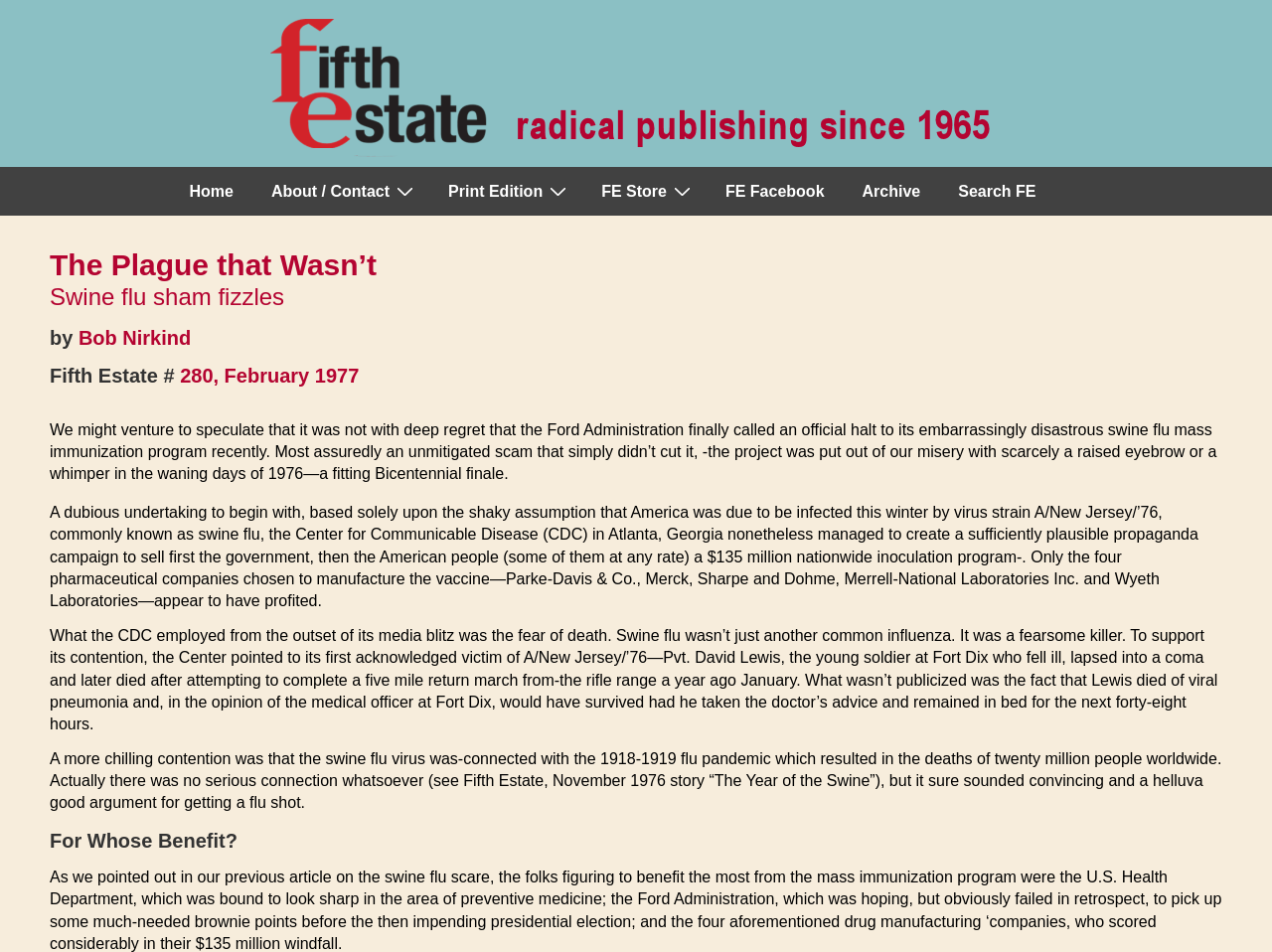Please identify the bounding box coordinates for the region that you need to click to follow this instruction: "Click the 'Search FE' link".

[0.739, 0.176, 0.829, 0.227]